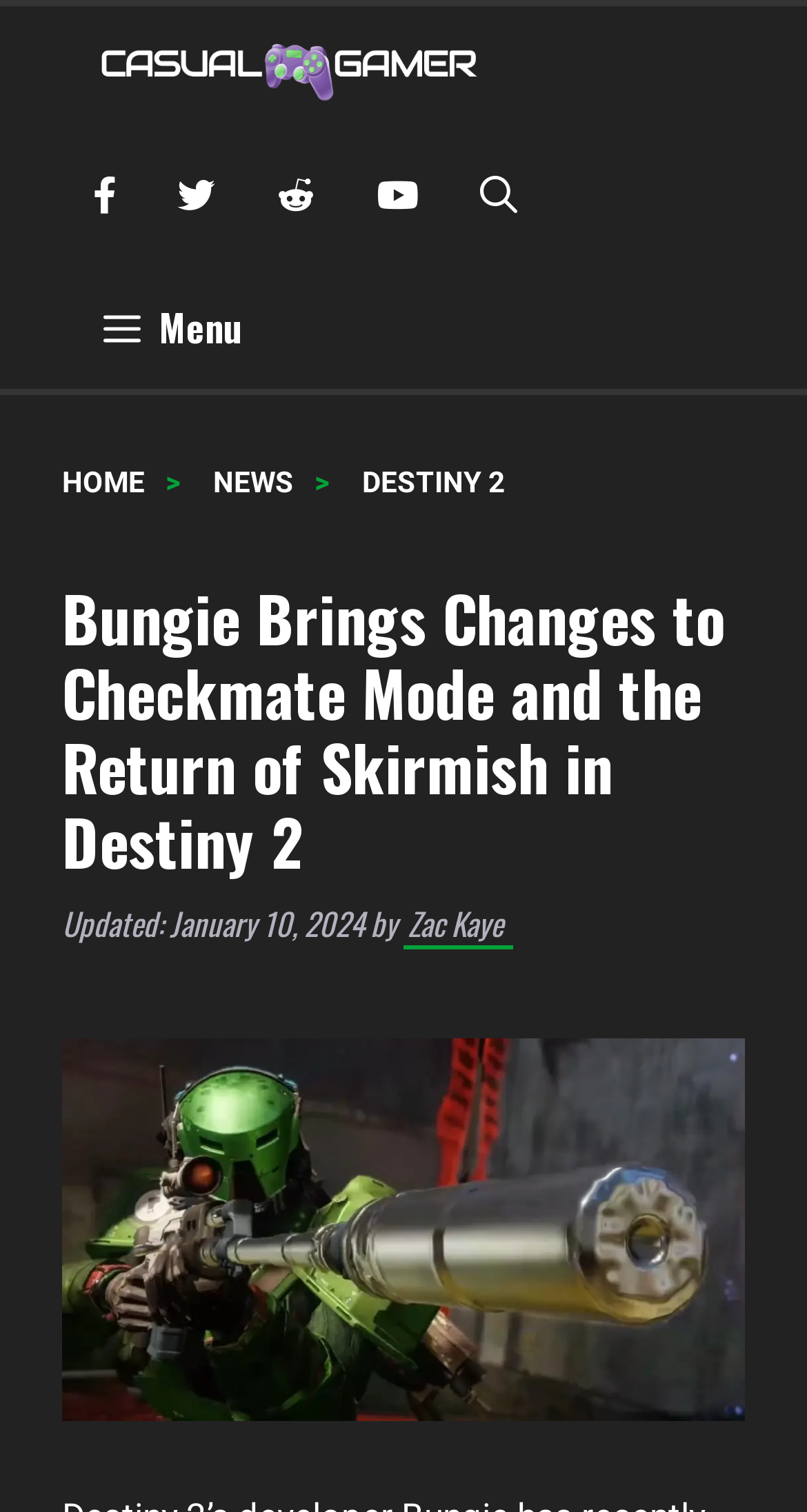Analyze and describe the webpage in a detailed narrative.

The webpage is about an article discussing changes to Destiny 2's PvP mode, Checkmate, and the return of Skirmish. At the top left, there is a link to "Casual Gamer" accompanied by an image with the same name. Below this, there is a button labeled "Menu" that controls a mobile menu. To the right of the menu button, there are four social media links represented by icons. Next to these icons, there is a search button labeled "Open search".

Below the search button, there is a header section with a heading that reads "Bungie Brings Changes to Checkmate Mode and the Return of Skirmish in Destiny 2". Underneath the heading, there is a line of text that reads "Updated: January 10, 2024 by Zac Kaye". 

Below the header section, there is a large image that takes up most of the width of the page. The image depicts a scene from Destiny 2's Checkmate Mode, showing a man wearing a green helmet wielding a large weapon during an intense Skirmish battle.